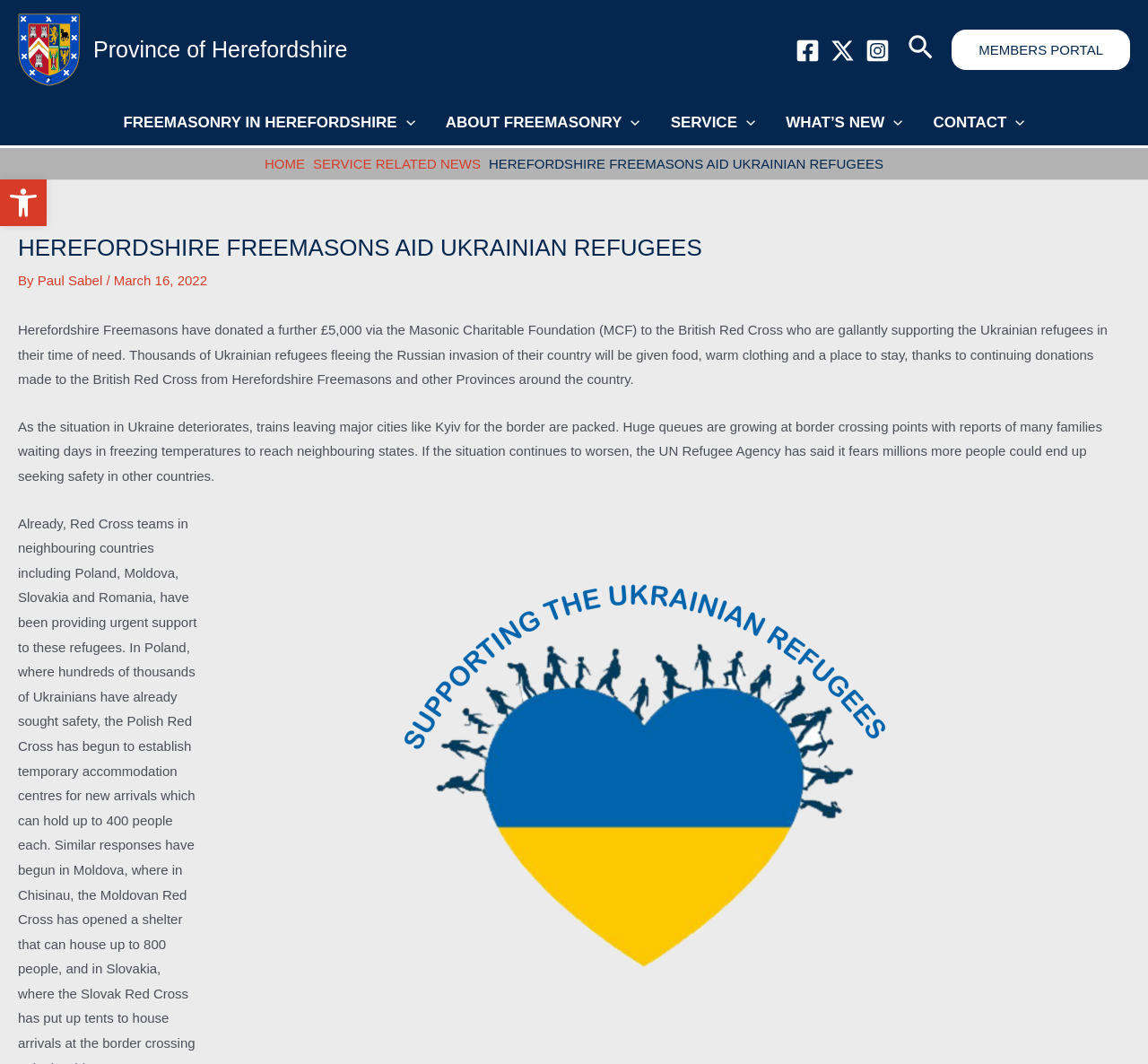Specify the bounding box coordinates of the area to click in order to execute this command: 'Search for something'. The coordinates should consist of four float numbers ranging from 0 to 1, and should be formatted as [left, top, right, bottom].

[0.791, 0.03, 0.814, 0.064]